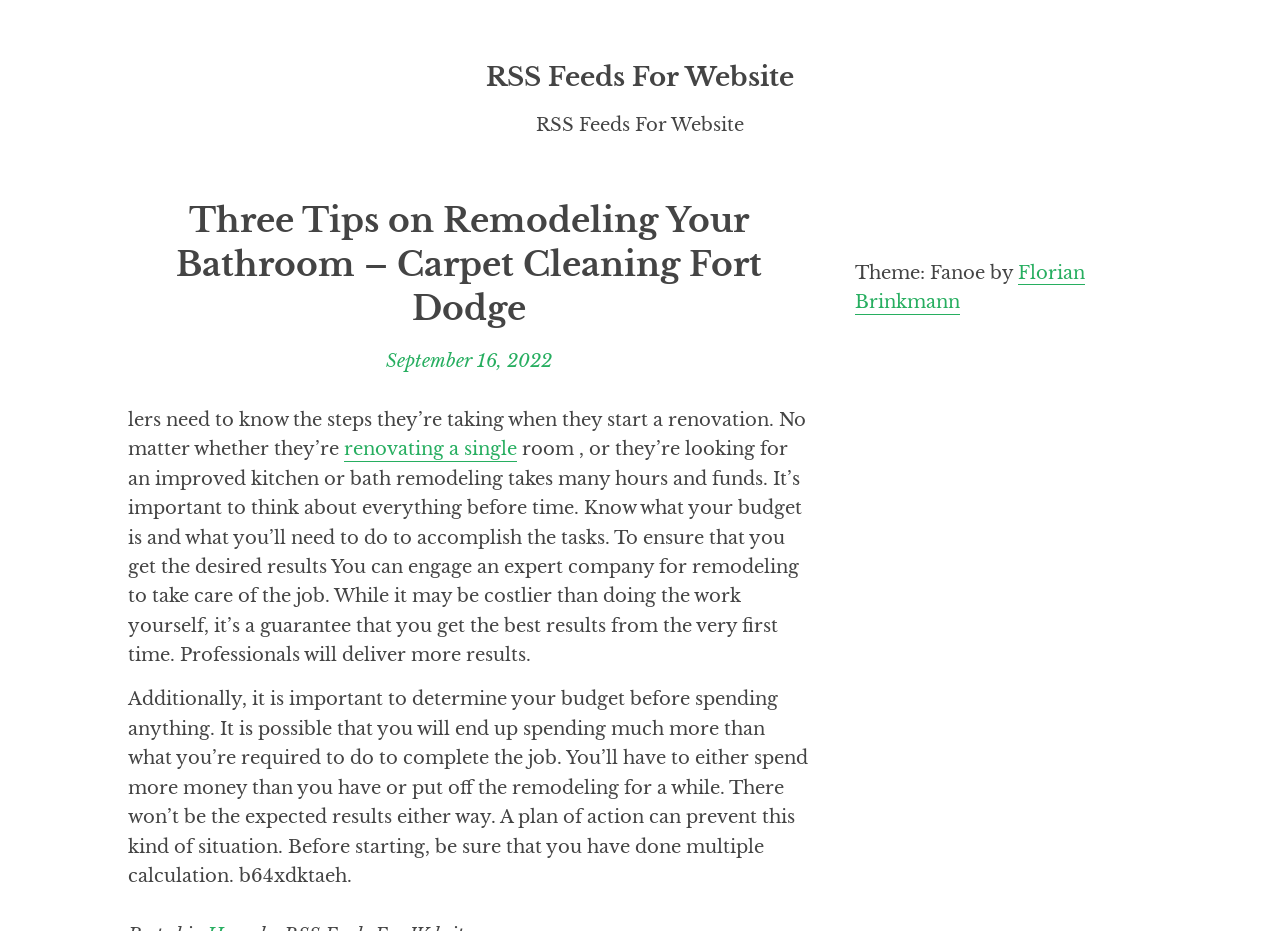What is the theme of the website?
Please analyze the image and answer the question with as much detail as possible.

The webpage mentions that the theme of the website is Fanoe, which is credited to Florian Brinkmann.